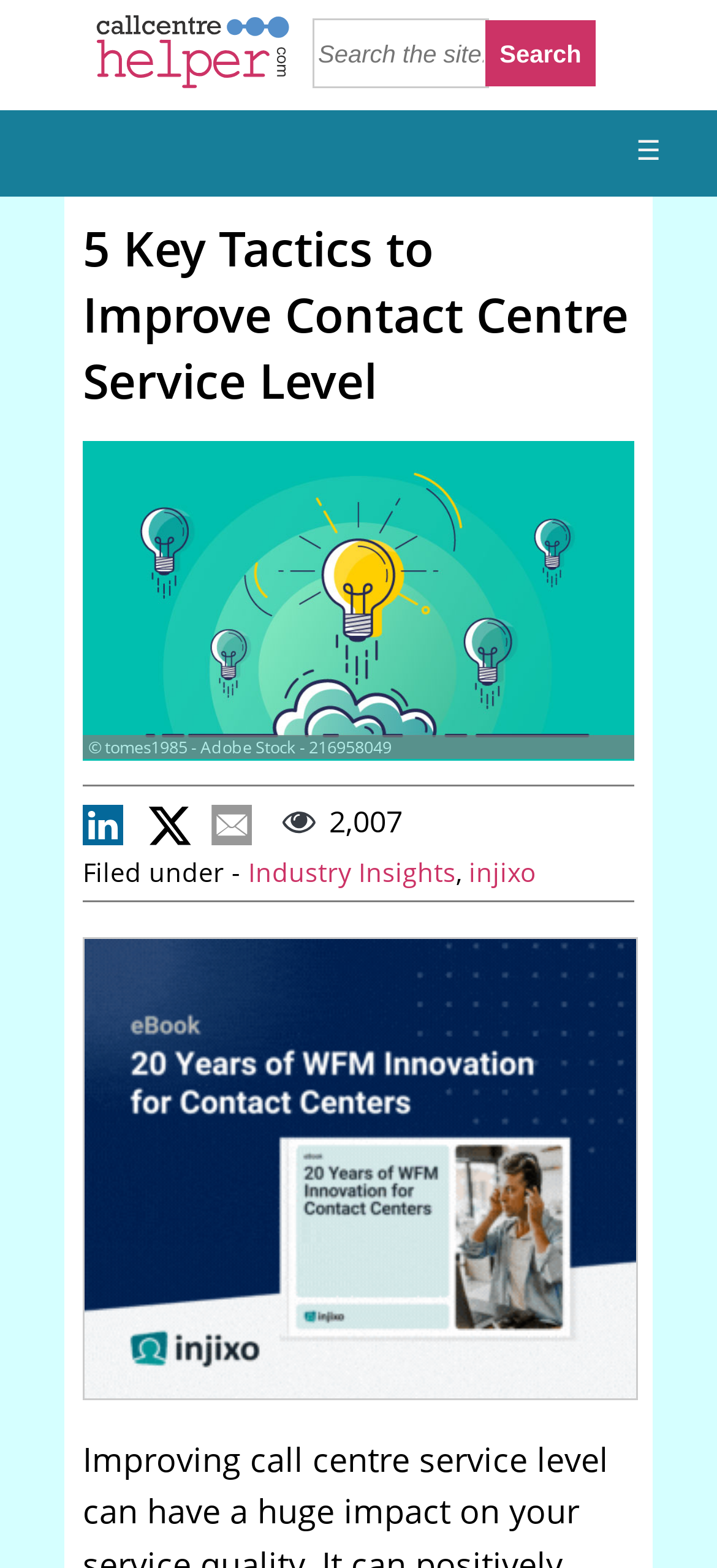What is the category of the article?
Refer to the screenshot and answer in one word or phrase.

Industry Insights